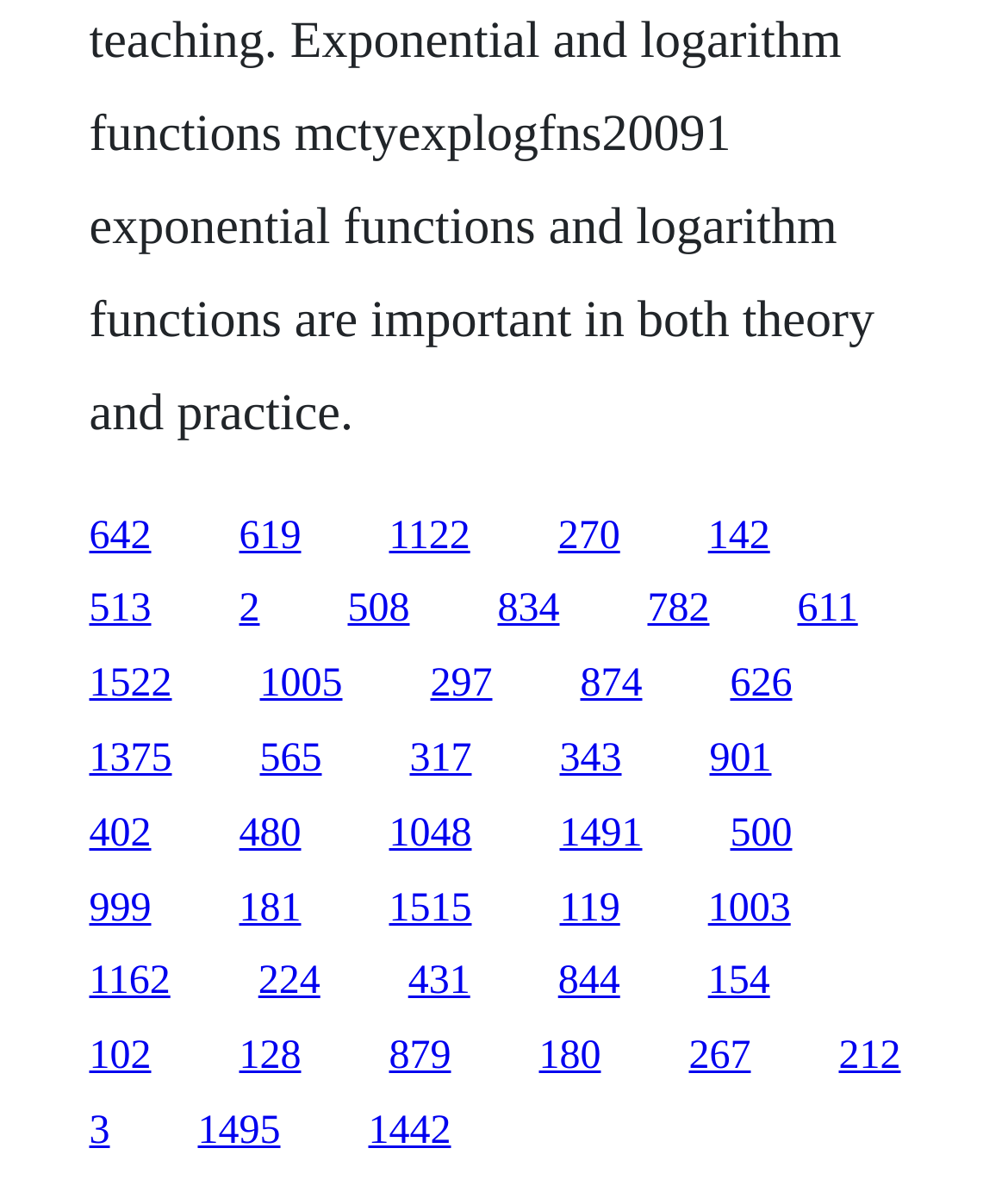Determine the bounding box coordinates of the target area to click to execute the following instruction: "go to the fourth link."

[0.554, 0.431, 0.615, 0.468]